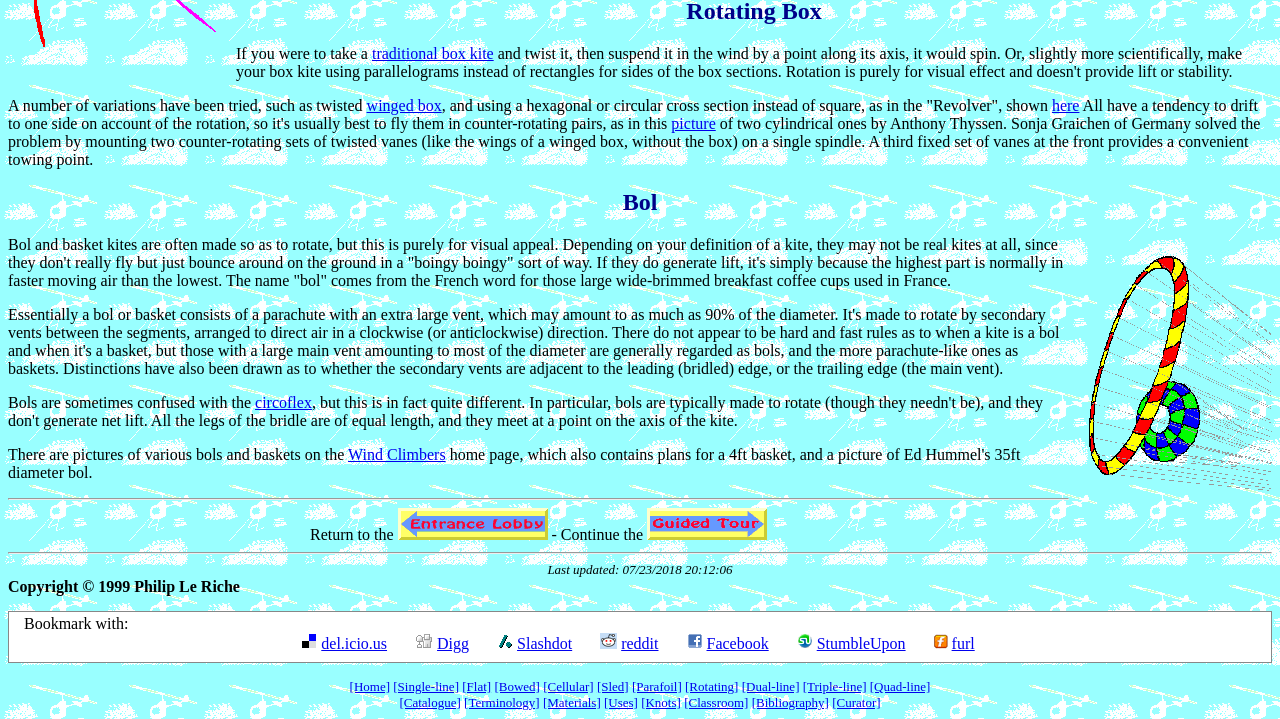Please specify the coordinates of the bounding box for the element that should be clicked to carry out this instruction: "Read about the Bol and Basket kites". The coordinates must be four float numbers between 0 and 1, formatted as [left, top, right, bottom].

[0.006, 0.263, 0.994, 0.301]